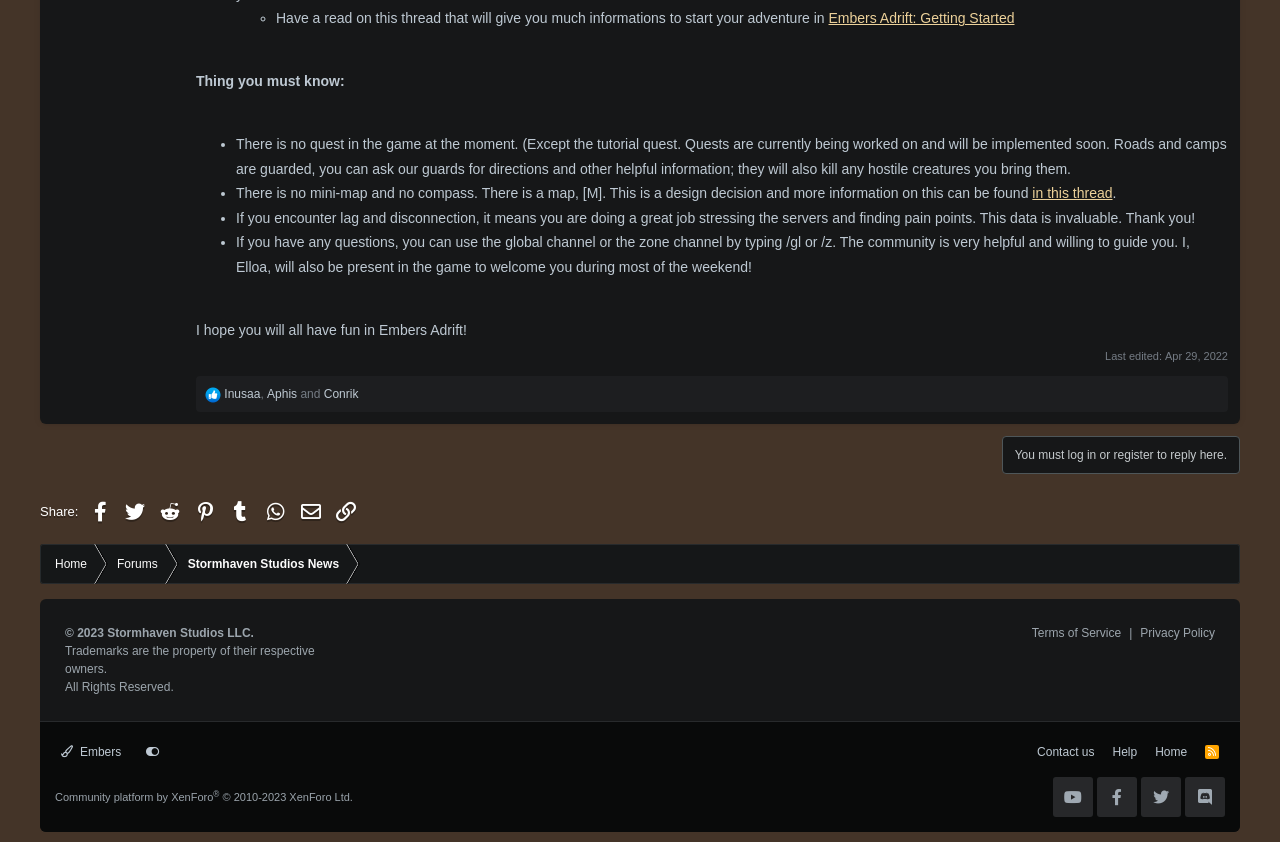Please provide a one-word or short phrase answer to the question:
How can players communicate with each other in the game?

Using global or zone channels